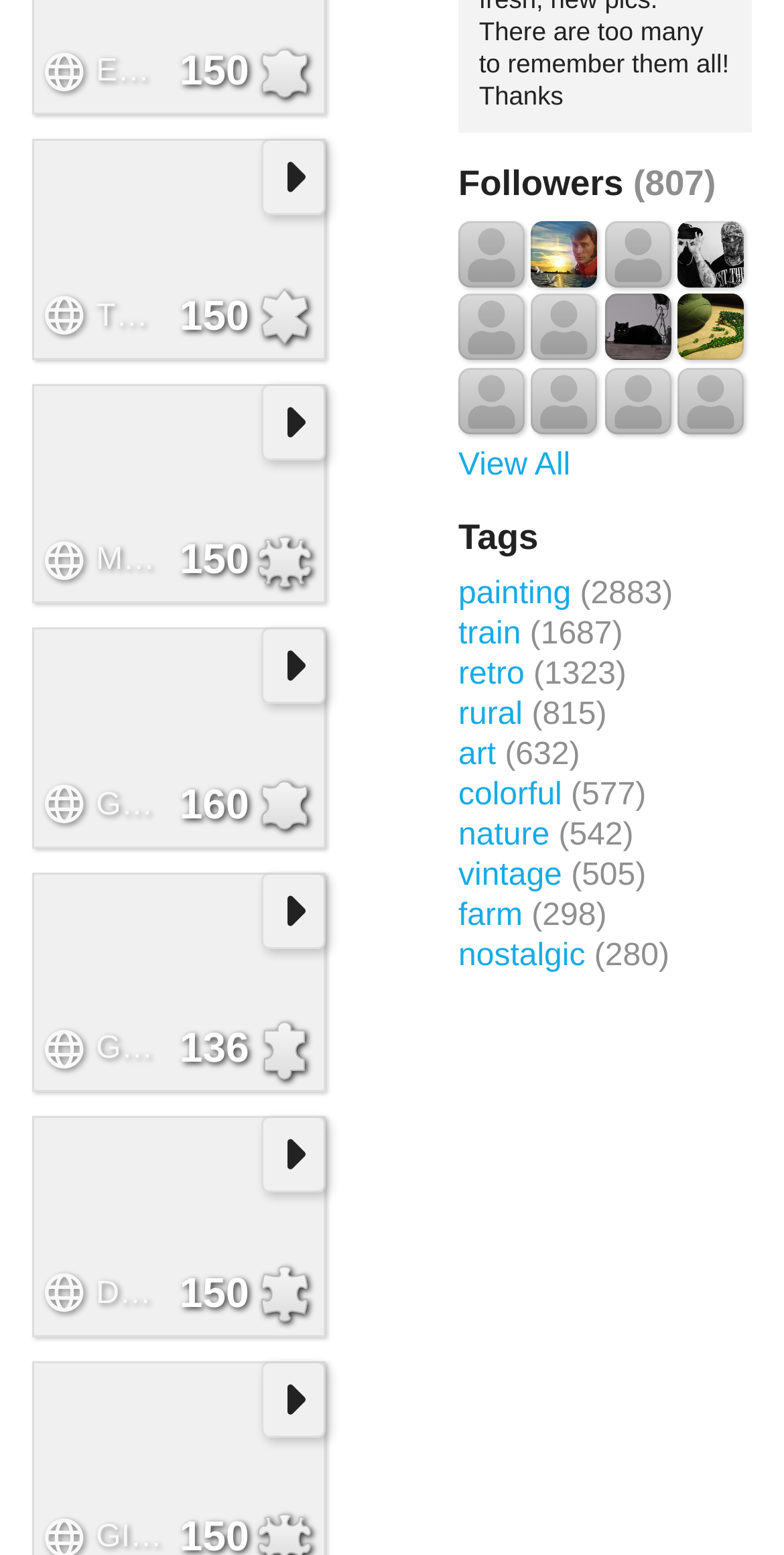Determine the bounding box coordinates for the area you should click to complete the following instruction: "Contact us through email".

None